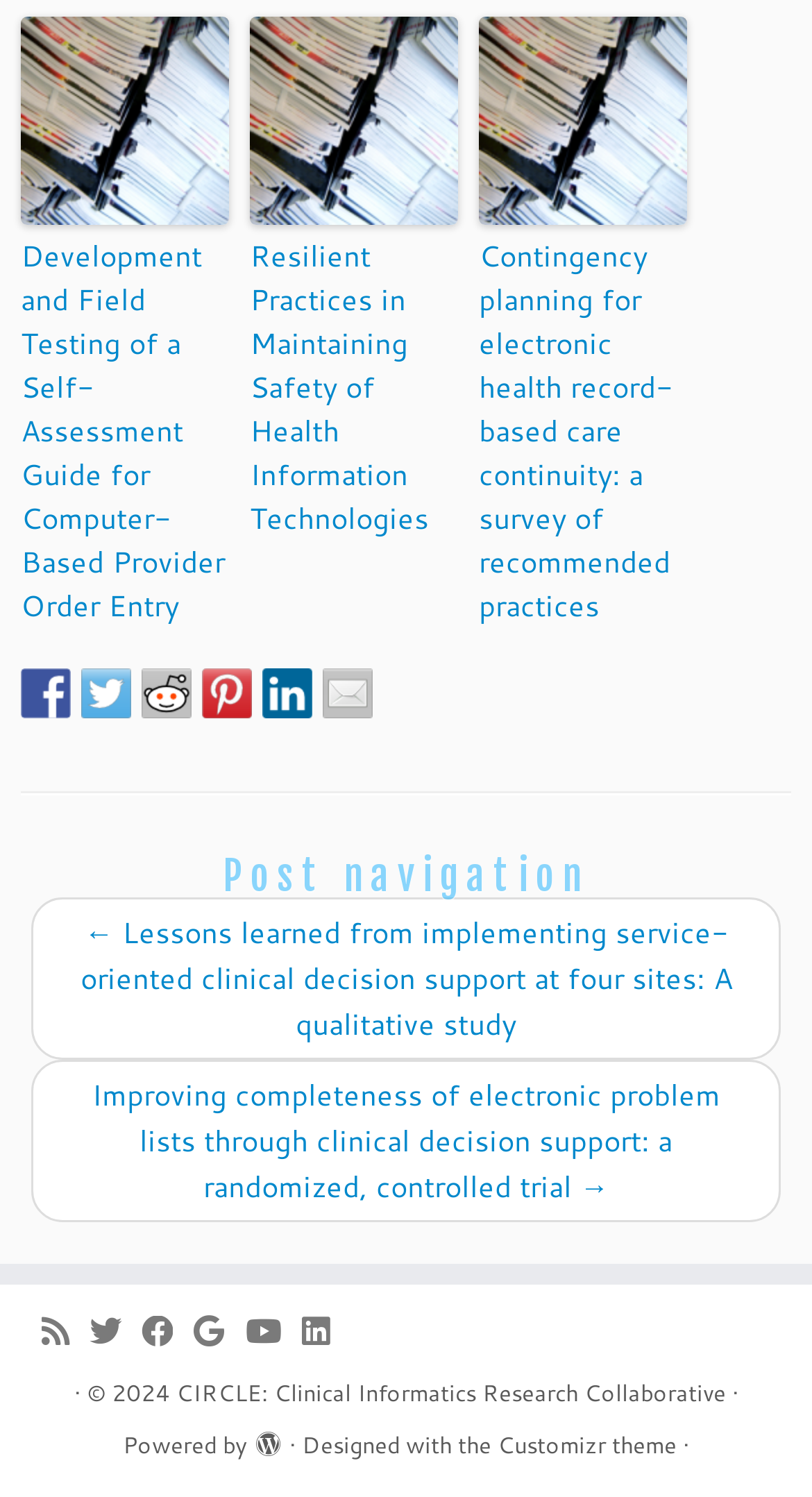Given the description CIRCLE: Clinical Informatics Research Collaborative, predict the bounding box coordinates of the UI element. Ensure the coordinates are in the format (top-left x, top-left y, bottom-right x, bottom-right y) and all values are between 0 and 1.

[0.217, 0.916, 0.894, 0.945]